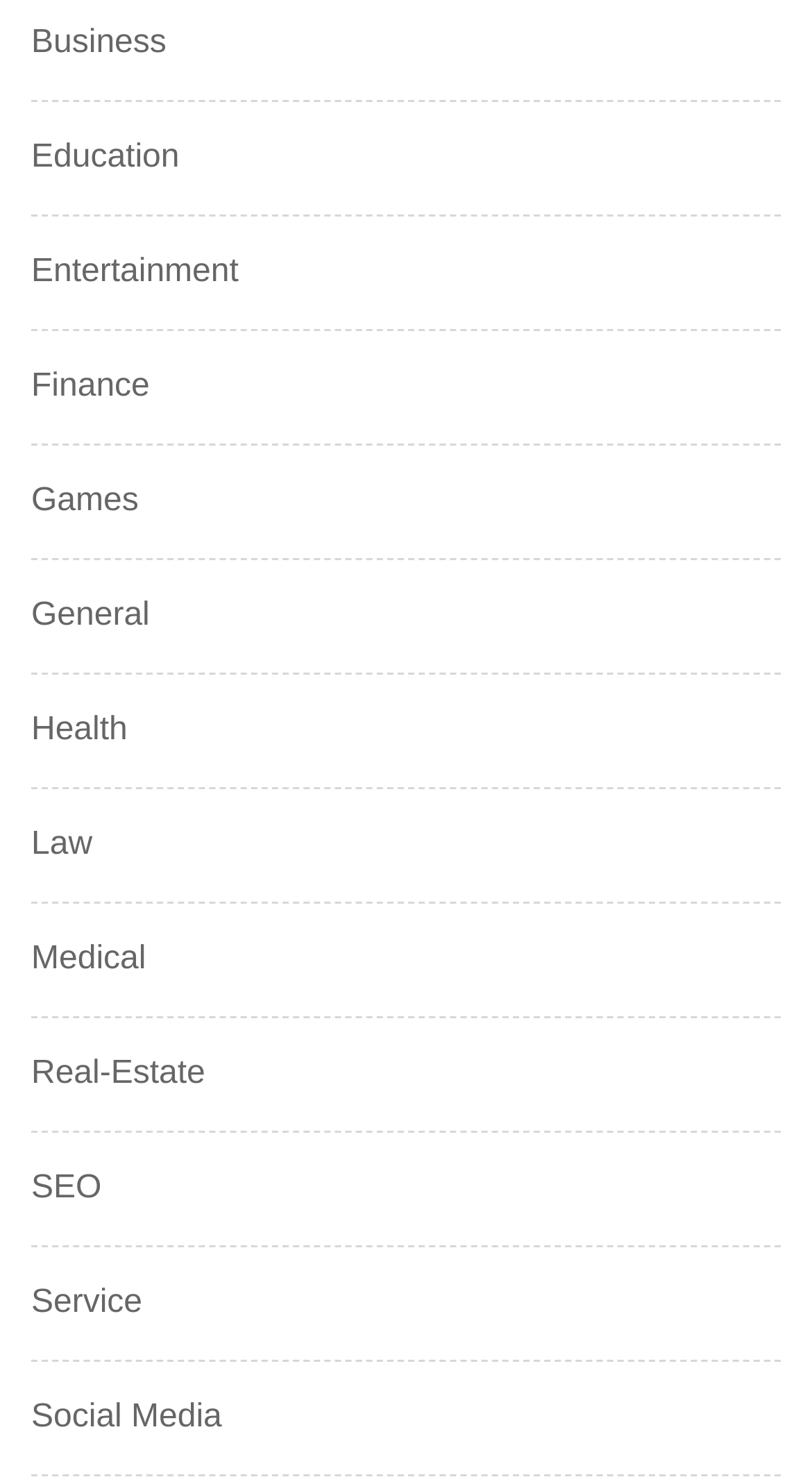Locate the bounding box of the user interface element based on this description: "Games".

[0.038, 0.321, 0.171, 0.354]